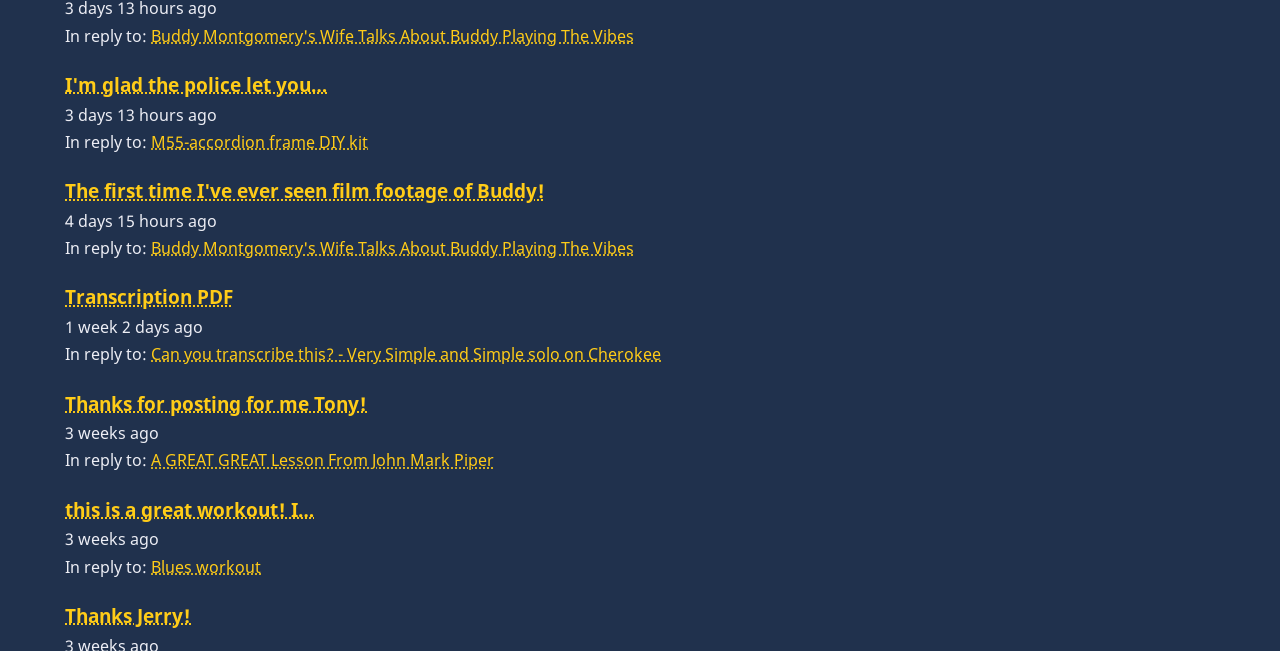What is the oldest reply?
Look at the webpage screenshot and answer the question with a detailed explanation.

I looked at the static text elements that indicate the time of each reply. The oldest reply is 3 weeks ago, which is mentioned twice.